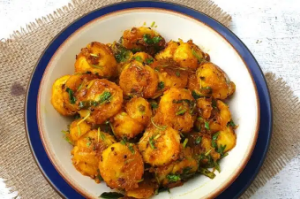What type of cloth is the dish resting on?
Please use the image to provide an in-depth answer to the question.

The caption describes the cloth as a 'rustic, textured burlap cloth', which suggests that the cloth has a rough, natural texture and is made of burlap material.